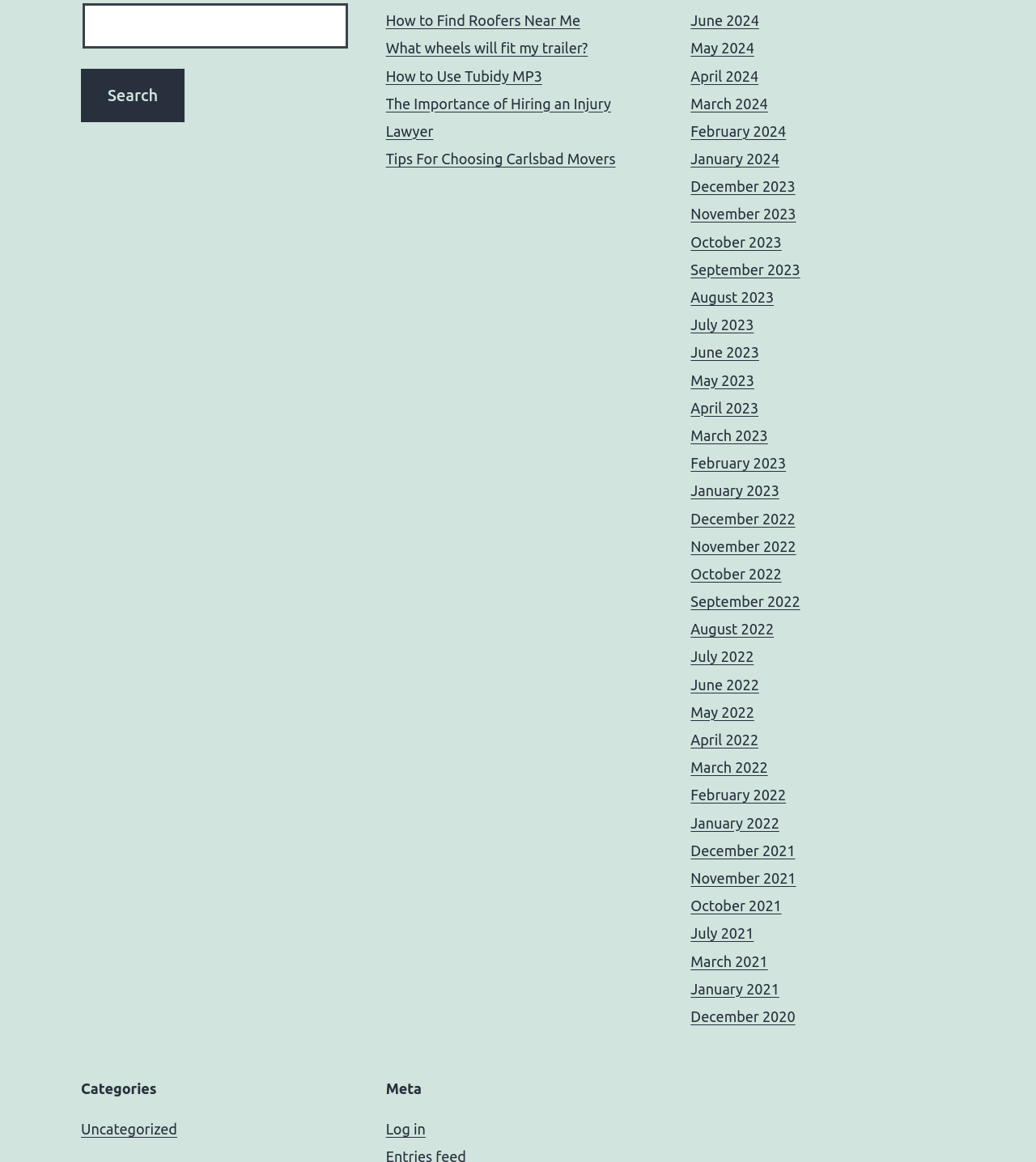Give a one-word or one-phrase response to the question: 
What is the purpose of the searchbox?

Search